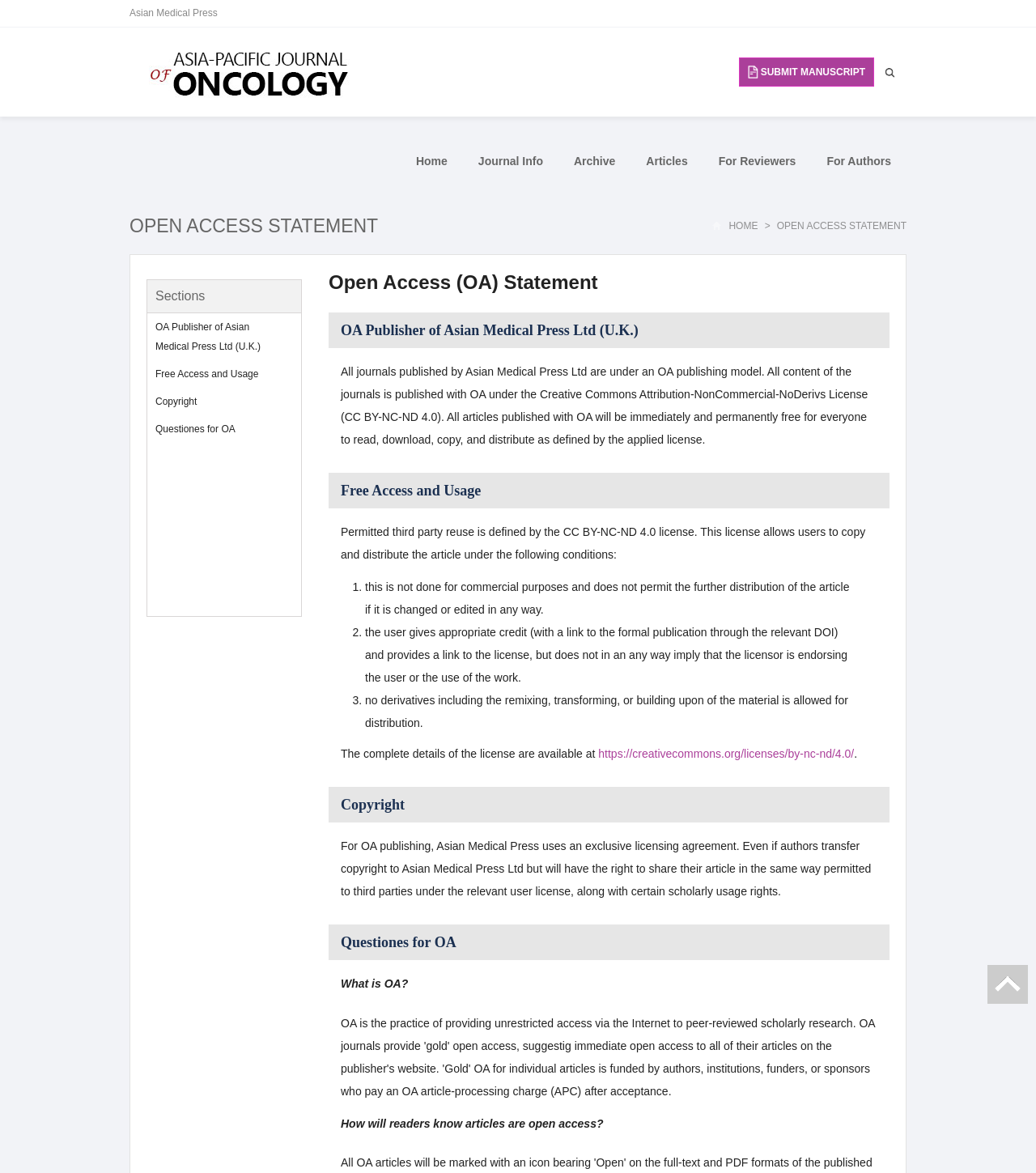How many sections are listed under 'Sections'?
Please respond to the question with a detailed and thorough explanation.

I counted the number of links under the 'Sections' heading, which are 'OA Publisher of Asian Medical Press Ltd (U.K.)', 'Free Access and Usage', 'Copyright', and 'Questiones for OA', totaling 4 sections.